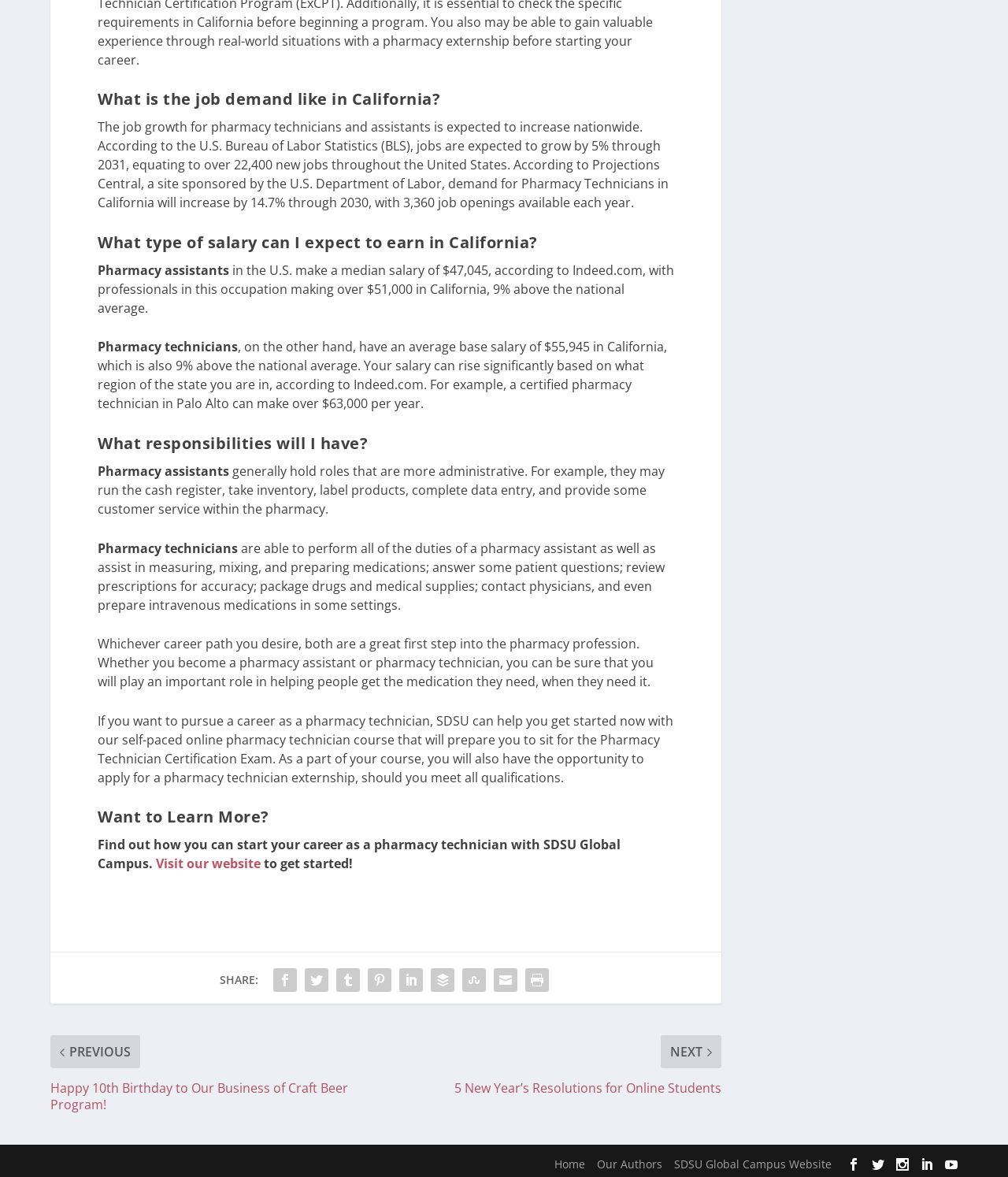Provide the bounding box coordinates of the HTML element described by the text: "Our Authors". The coordinates should be in the format [left, top, right, bottom] with values between 0 and 1.

[0.592, 0.978, 0.657, 0.991]